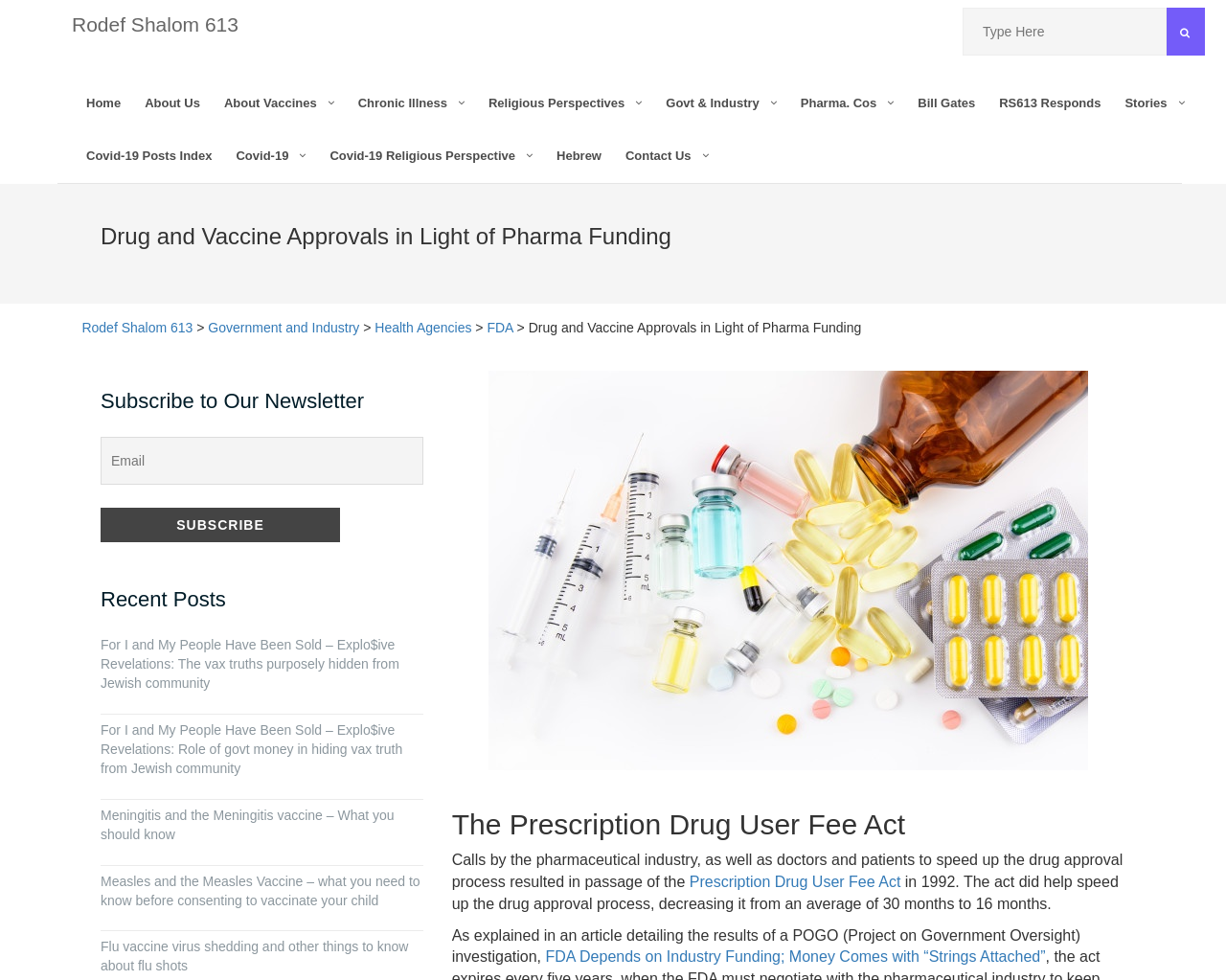Locate the bounding box coordinates of the segment that needs to be clicked to meet this instruction: "Check recent posts".

[0.082, 0.6, 0.345, 0.624]